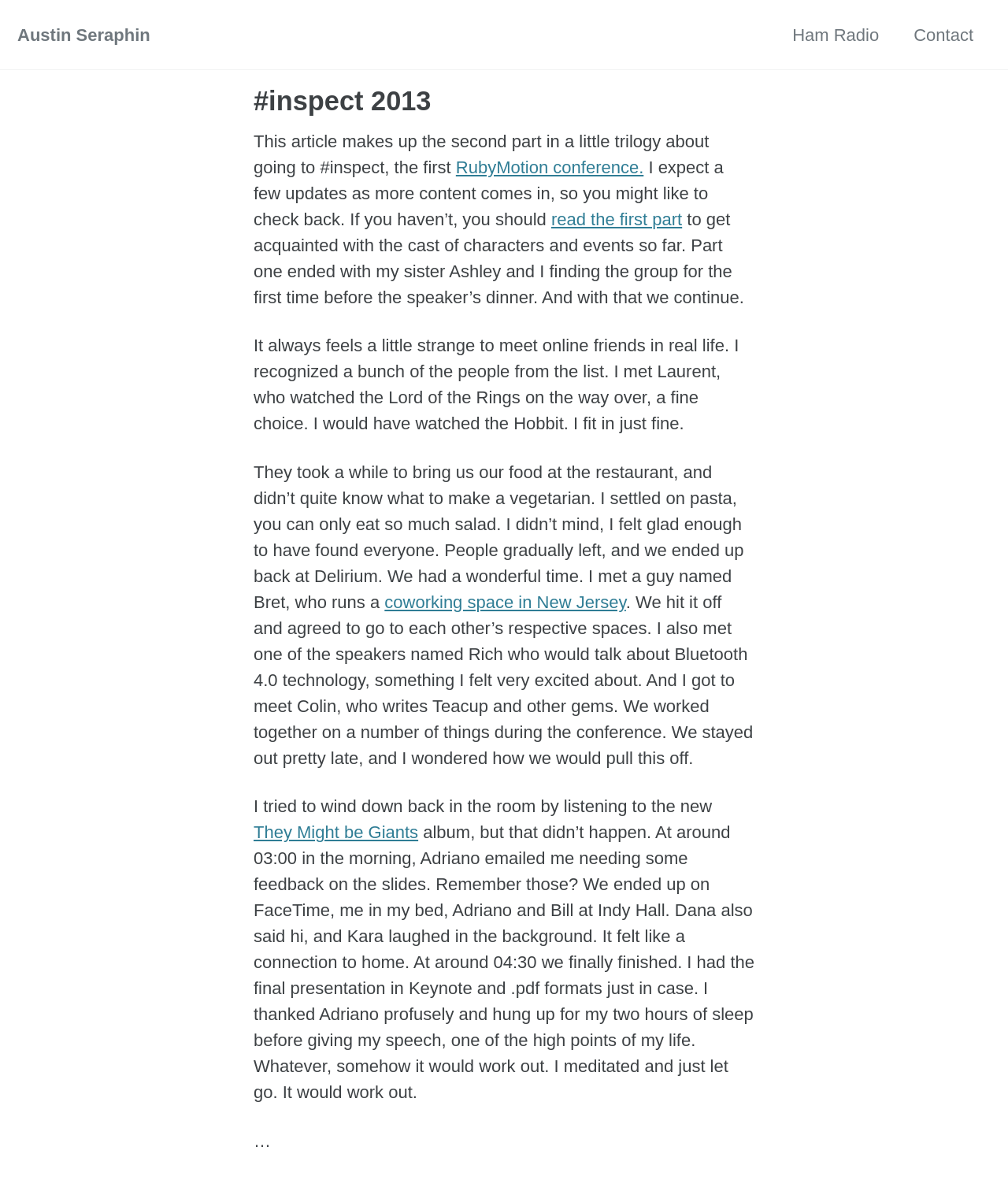Provide a one-word or short-phrase response to the question:
What is the name of the speaker who talked about Bluetooth 4.0 technology?

Rich